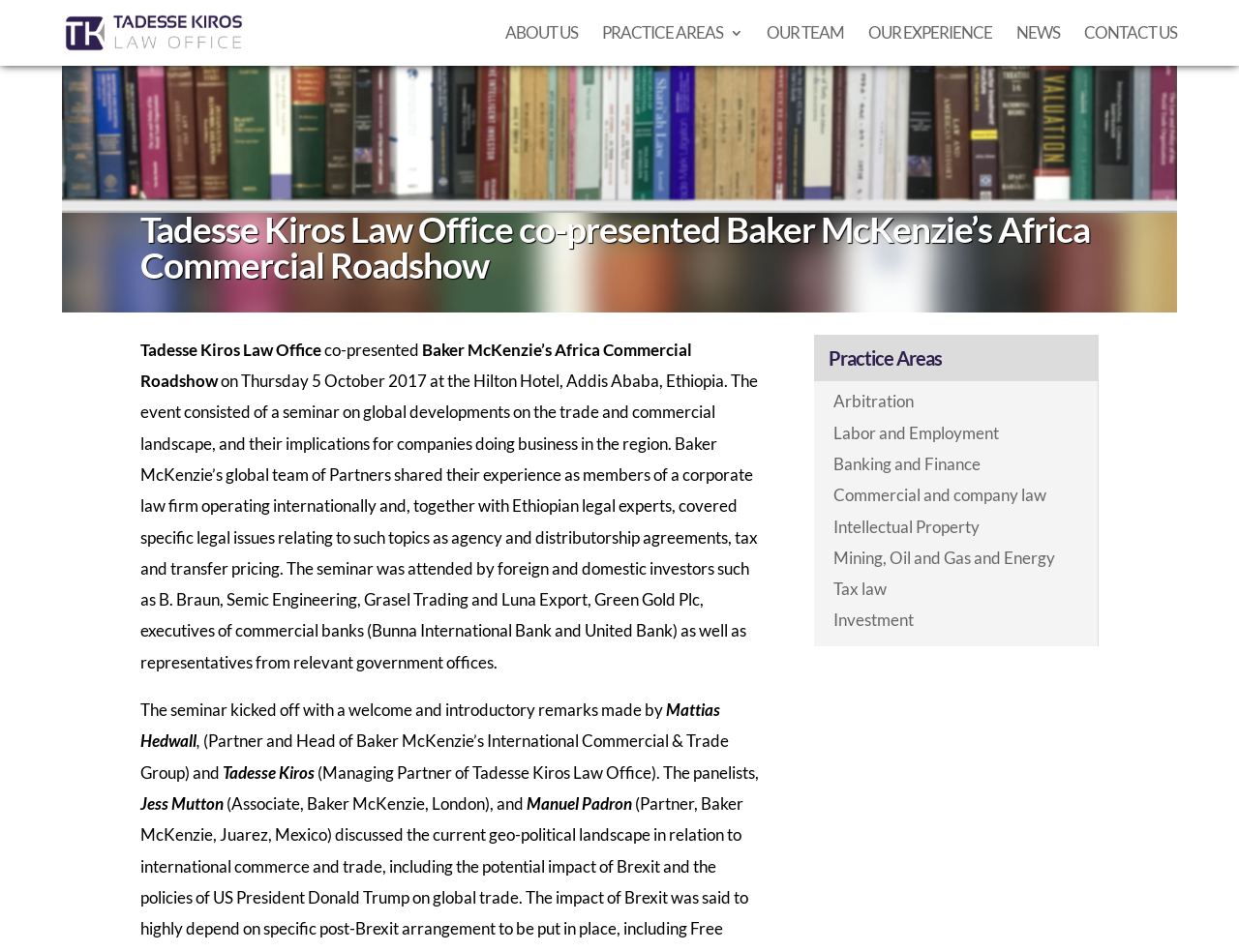Identify the bounding box coordinates of the HTML element based on this description: "Intellectual Property".

[0.673, 0.542, 0.791, 0.564]